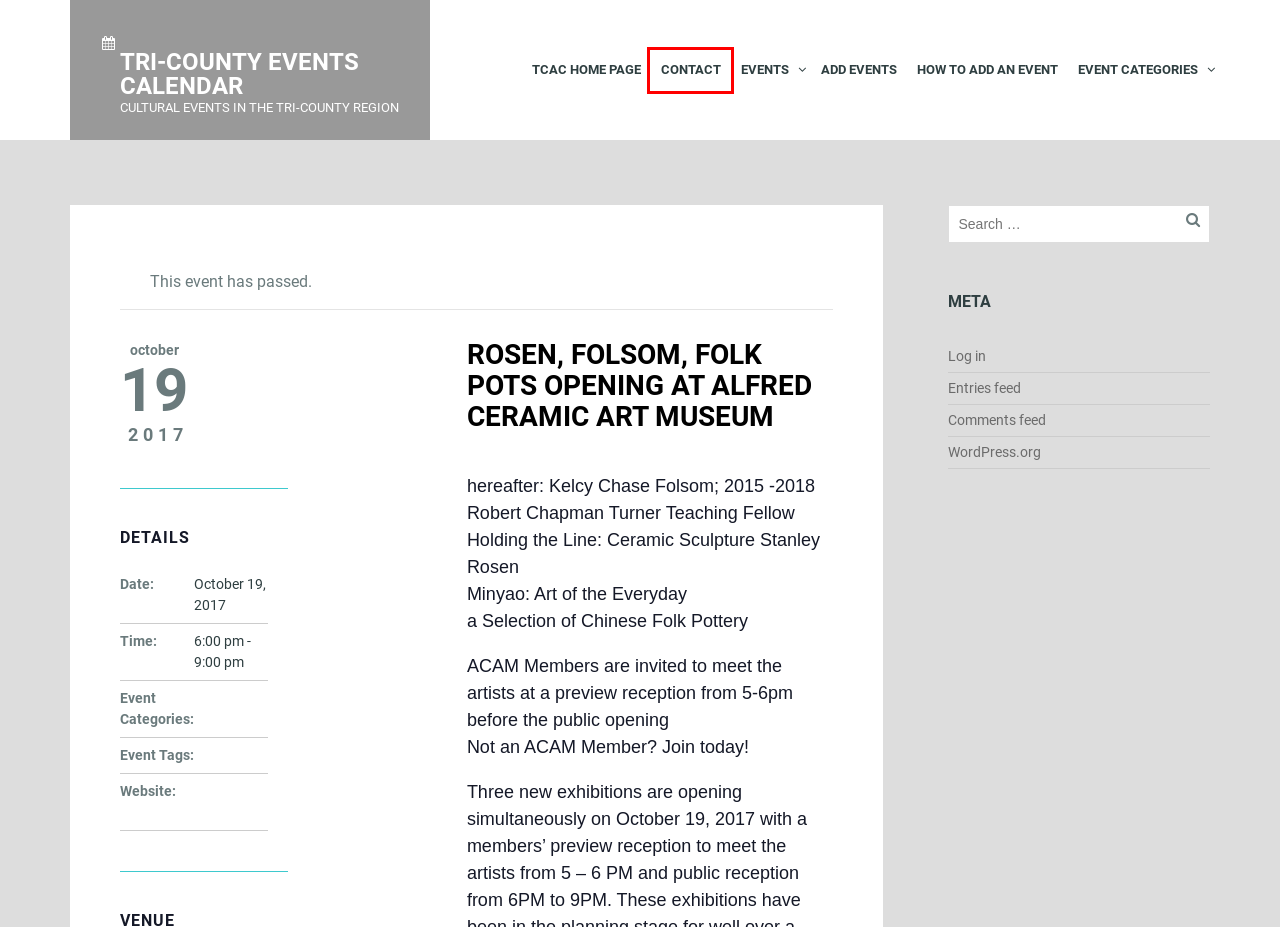You have a screenshot of a webpage where a red bounding box highlights a specific UI element. Identify the description that best matches the resulting webpage after the highlighted element is clicked. The choices are:
A. Tri-County Events Calendar – Cultural Events in the Tri-County Region
B. Blog Tool, Publishing Platform, and CMS – WordPress.org
C. Tri-County Events Calendar
D. Art show – Tri-County Events Calendar
E. Home - Tri-County Arts Council
F. Comments for Tri-County Events Calendar
G. How to Add an Event – Tri-County Events Calendar
H. Contact – Tri-County Events Calendar

H